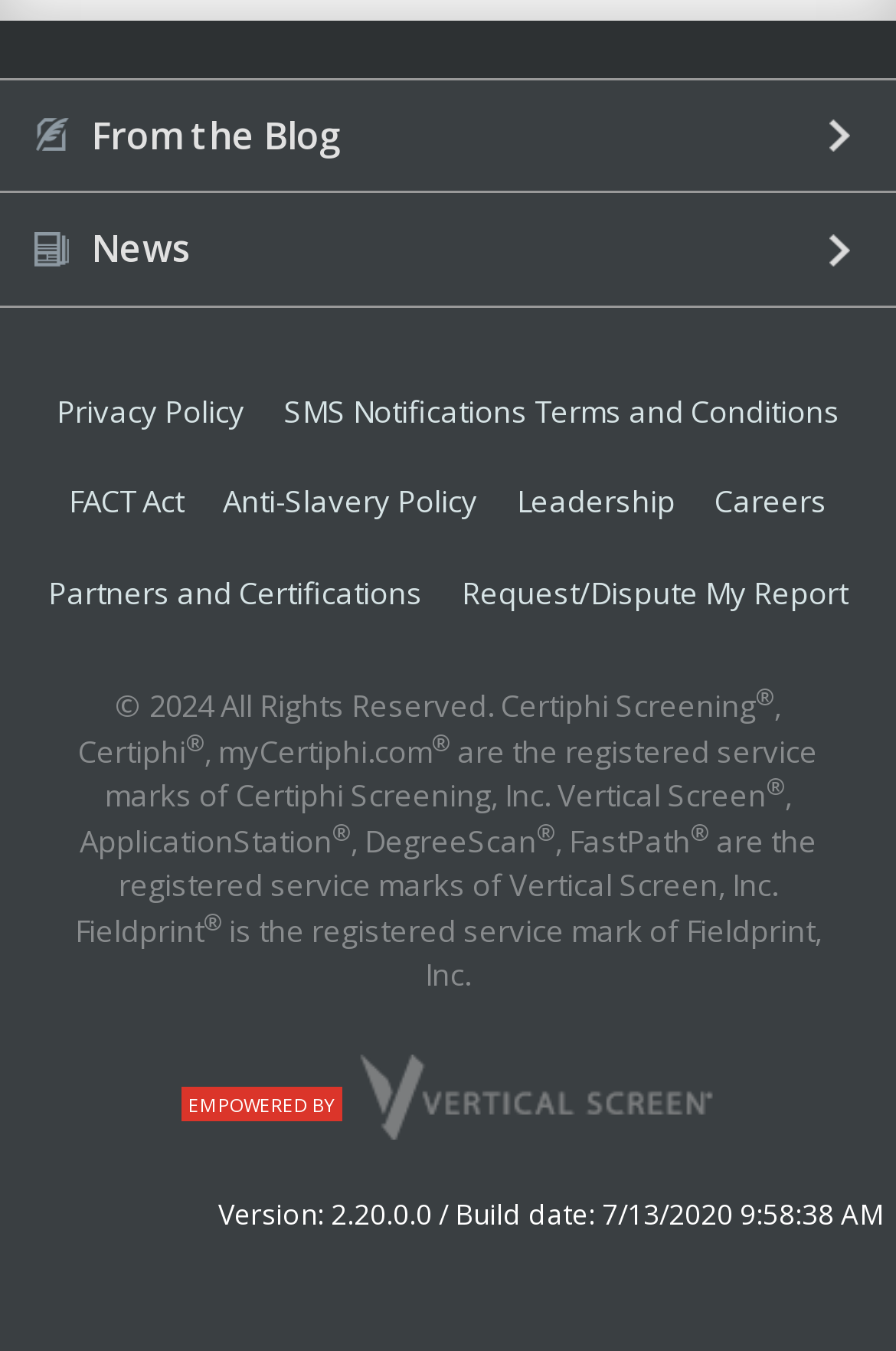Identify the bounding box coordinates for the element you need to click to achieve the following task: "View the privacy policy". Provide the bounding box coordinates as four float numbers between 0 and 1, in the form [left, top, right, bottom].

[0.045, 0.289, 0.291, 0.356]